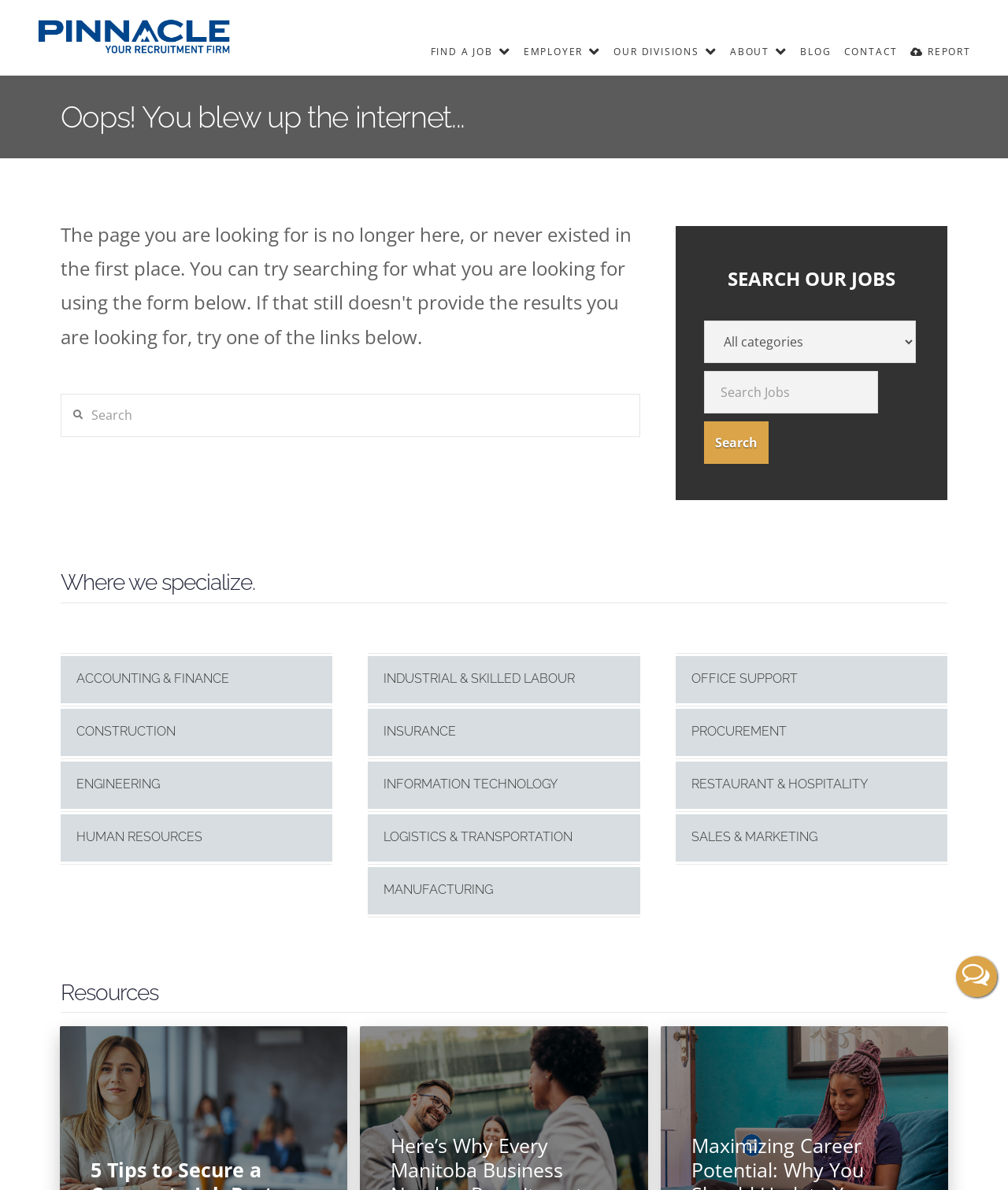What is the main heading of this webpage? Please extract and provide it.

Oops! You blew up the internet...